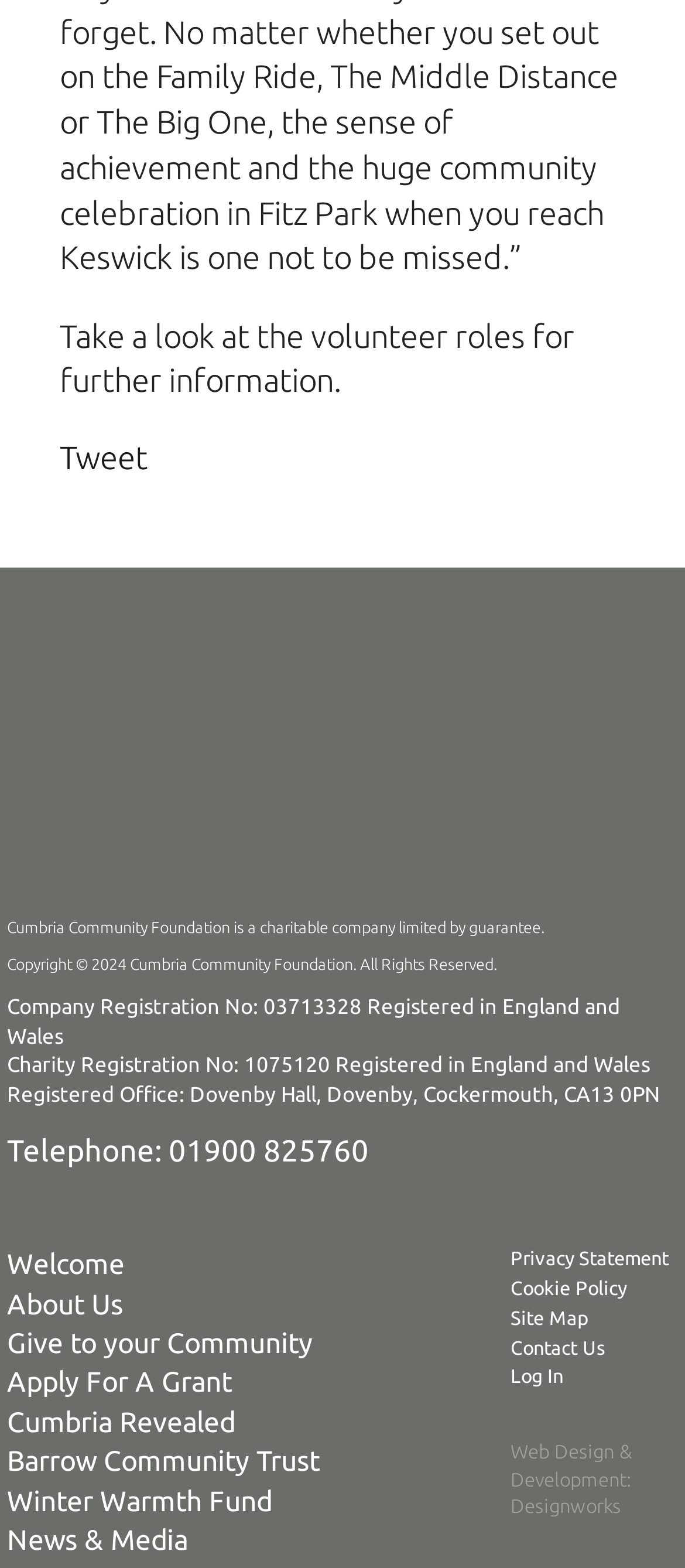What is the company registration number?
Using the image, give a concise answer in the form of a single word or short phrase.

03713328